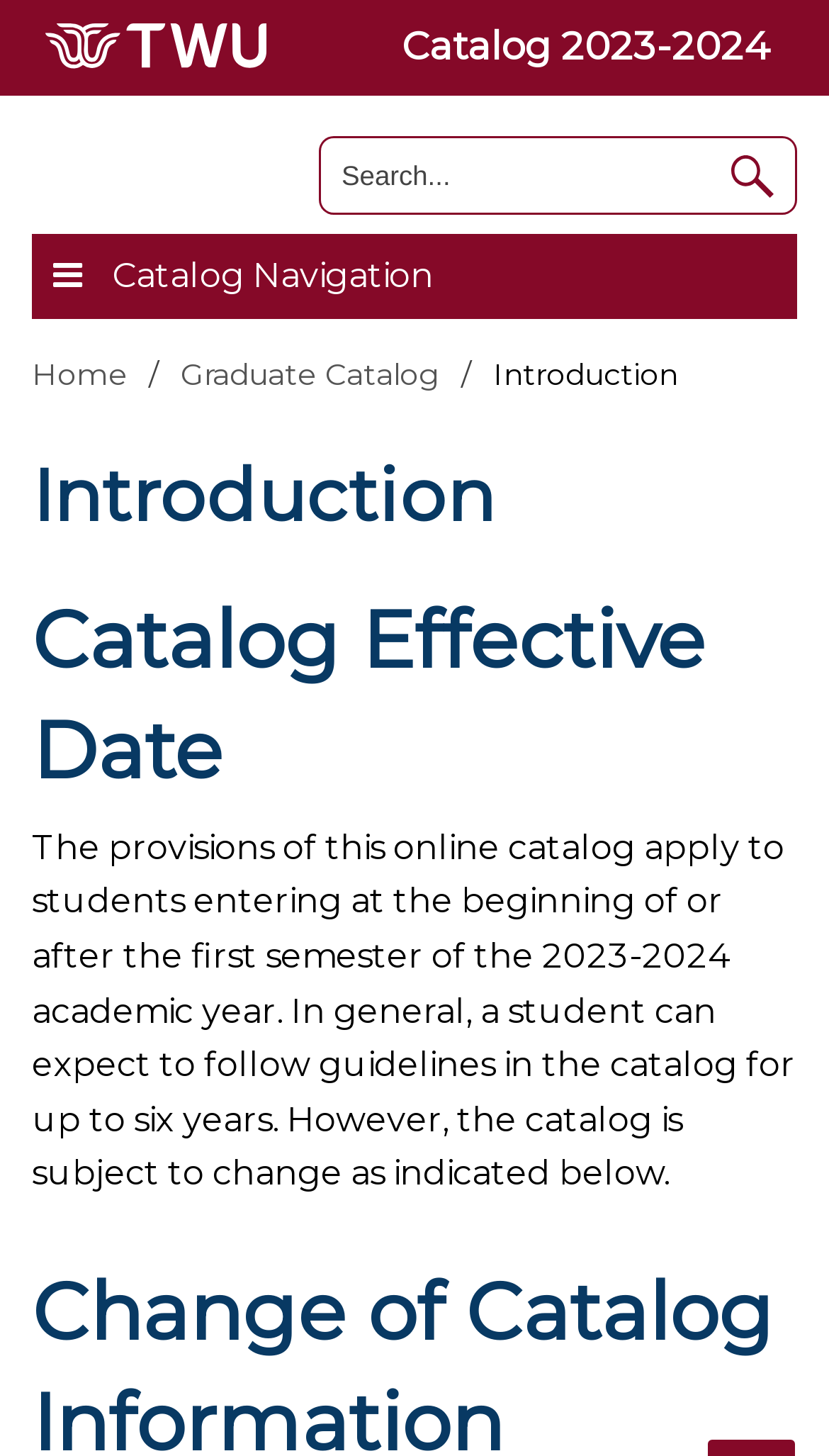Provide the bounding box coordinates for the UI element described in this sentence: "Home". The coordinates should be four float values between 0 and 1, i.e., [left, top, right, bottom].

[0.038, 0.24, 0.154, 0.275]